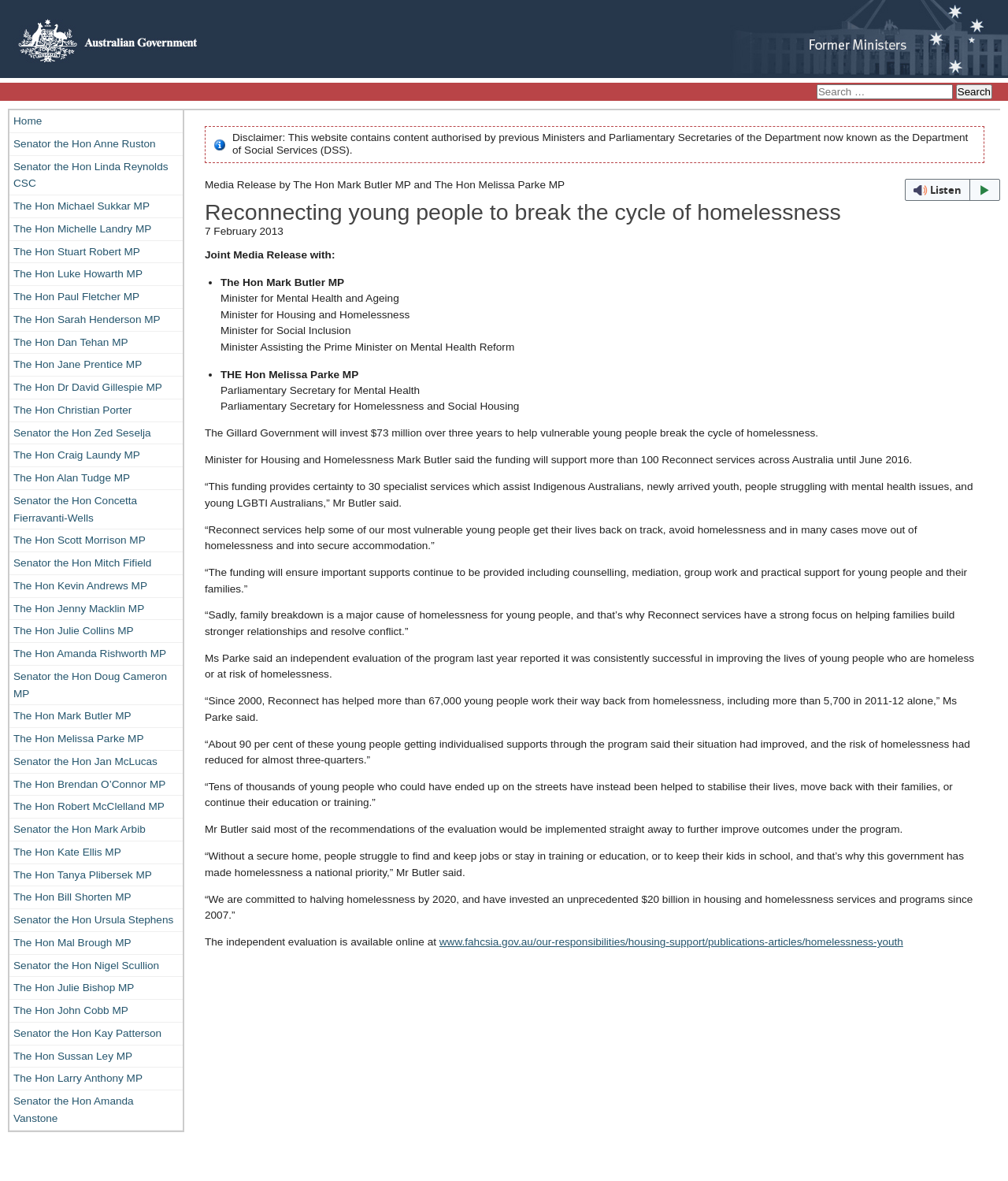Provide the bounding box coordinates of the area you need to click to execute the following instruction: "Listen to the webpage with webReader".

[0.898, 0.151, 0.992, 0.17]